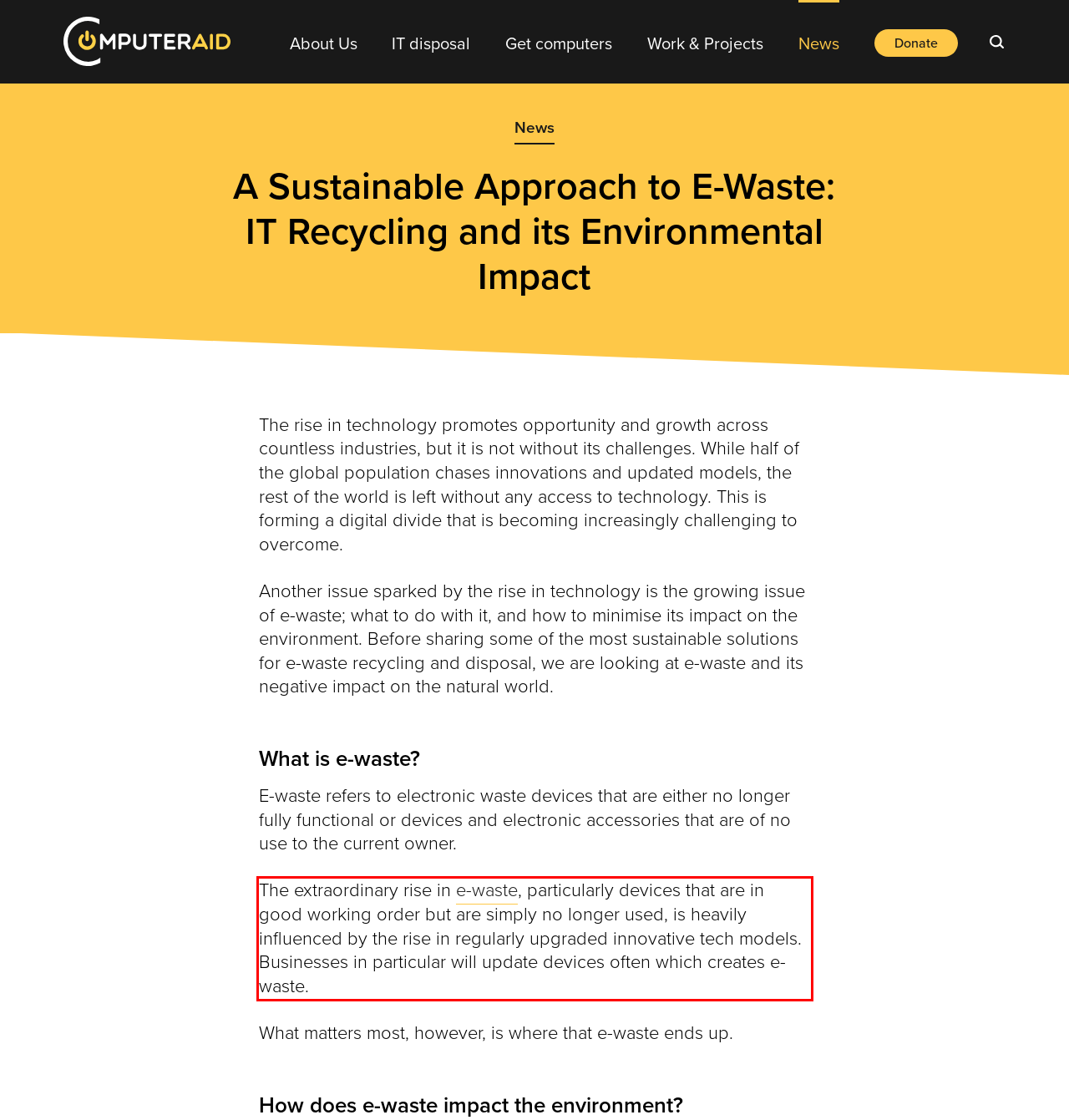Please examine the screenshot of the webpage and read the text present within the red rectangle bounding box.

The extraordinary rise in e-waste, particularly devices that are in good working order but are simply no longer used, is heavily influenced by the rise in regularly upgraded innovative tech models. Businesses in particular will update devices often which creates e-waste.